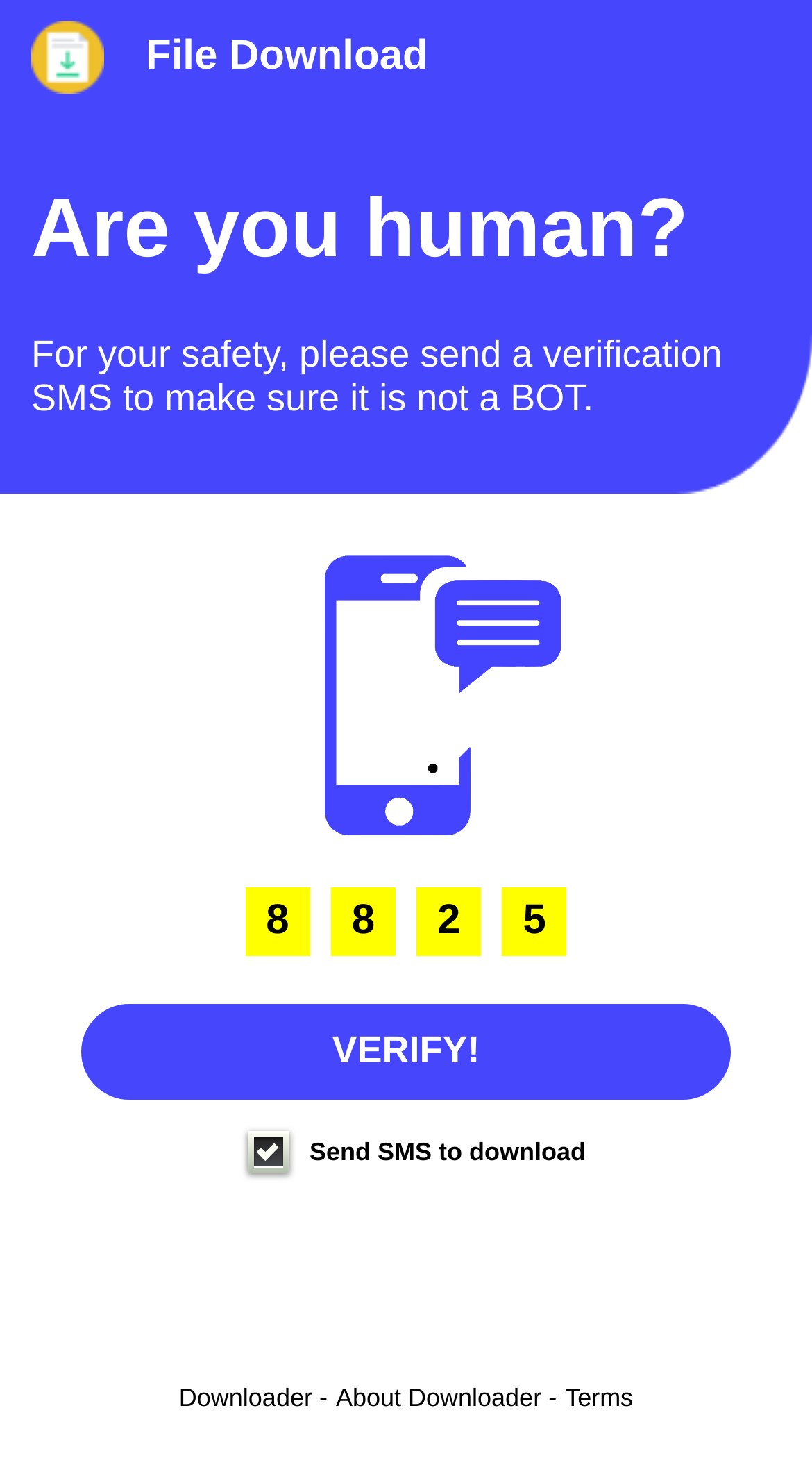Explain the webpage's layout and main content in detail.

The webpage is titled "Human Verify" and appears to be a verification page. At the top left corner, there is a logo image. Next to the logo, there is a static text "File Download". 

Below the logo and the "File Download" text, there is a heading that reads "Are you human?" which spans almost the entire width of the page. 

Under the heading, there is a static text that explains the purpose of the verification process, stating that it is for the user's safety to ensure it is not a BOT. 

On the right side of the page, there is an image labeled "Games". 

Below the "Games" image, there are three static texts displaying numbers "8", "2", and "5" in a horizontal row. 

Under the numbers, there is a prominent button labeled "VERIFY!" that spans most of the page's width. 

Below the "VERIFY!" button, there is a static text that instructs the user to "Send SMS to download". 

At the bottom of the page, there are three static texts and a link. The static texts read "Downloader -", "About Downloader -", and the link is labeled "Terms".